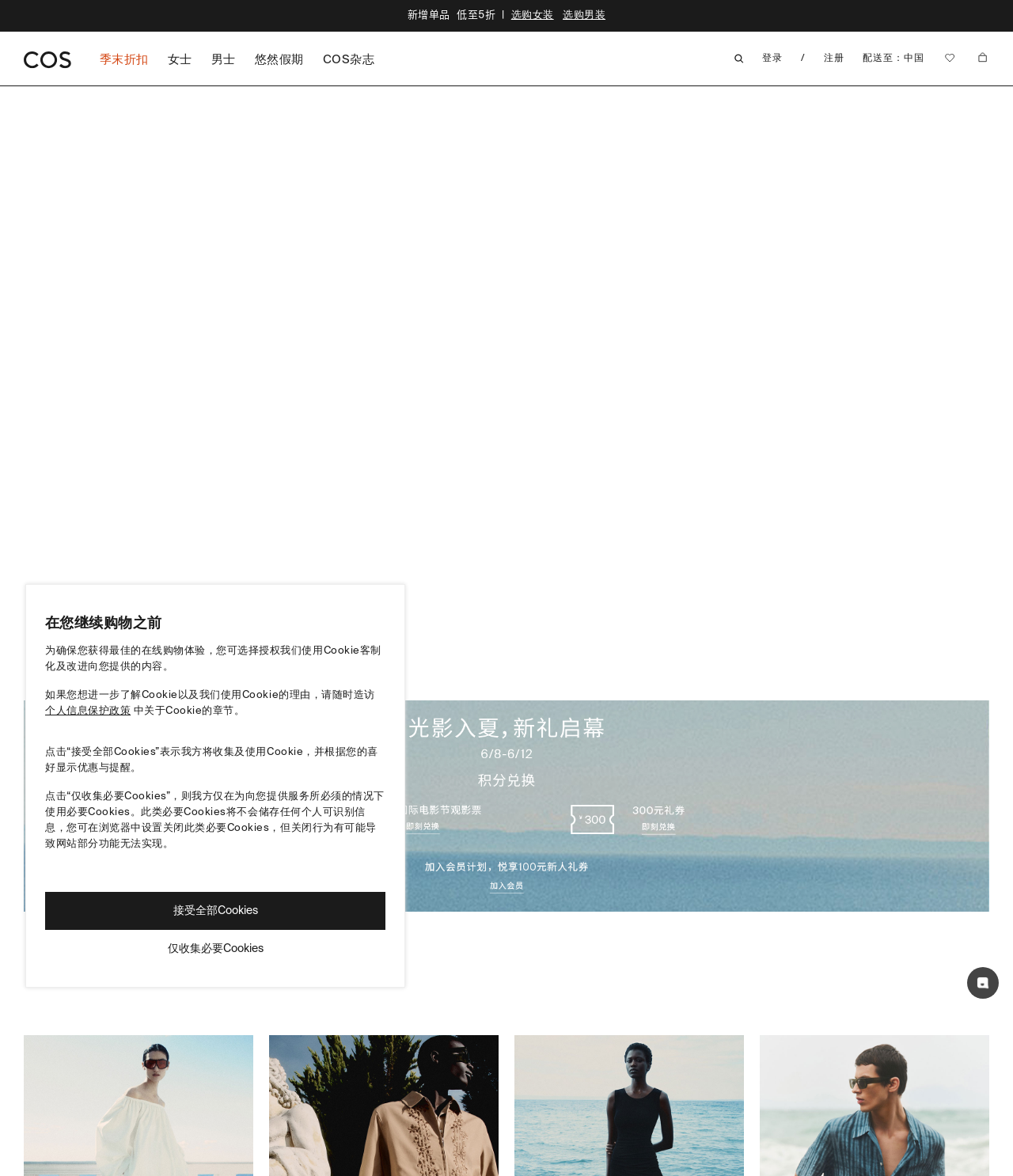Using the provided description: "parent_node: 季末折扣女士男士悠然假期COS杂志", find the bounding box coordinates of the corresponding UI element. The output should be four float numbers between 0 and 1, in the format [left, top, right, bottom].

[0.023, 0.037, 0.097, 0.066]